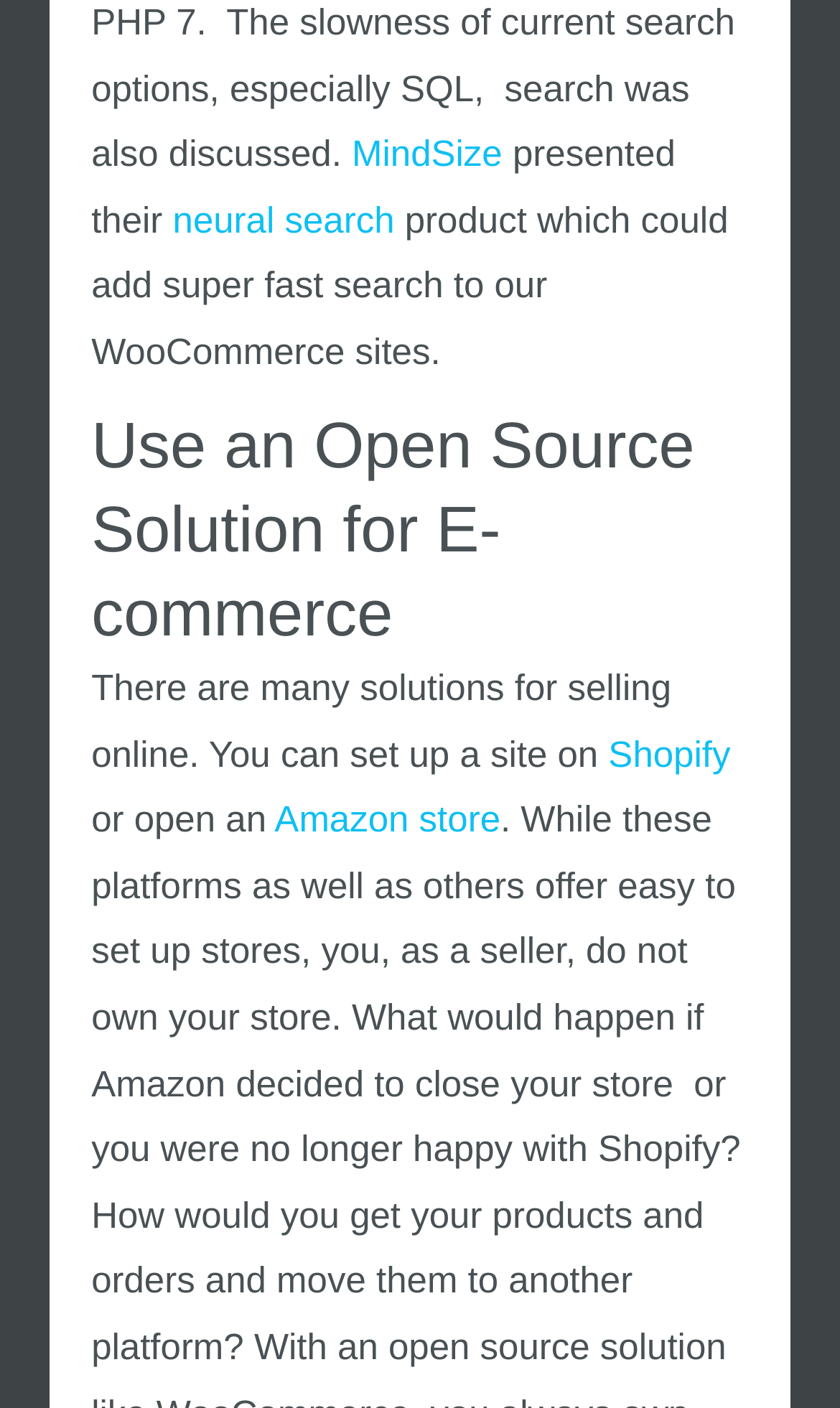Respond to the following query with just one word or a short phrase: 
What is the direction of the arrow after the link?

Right